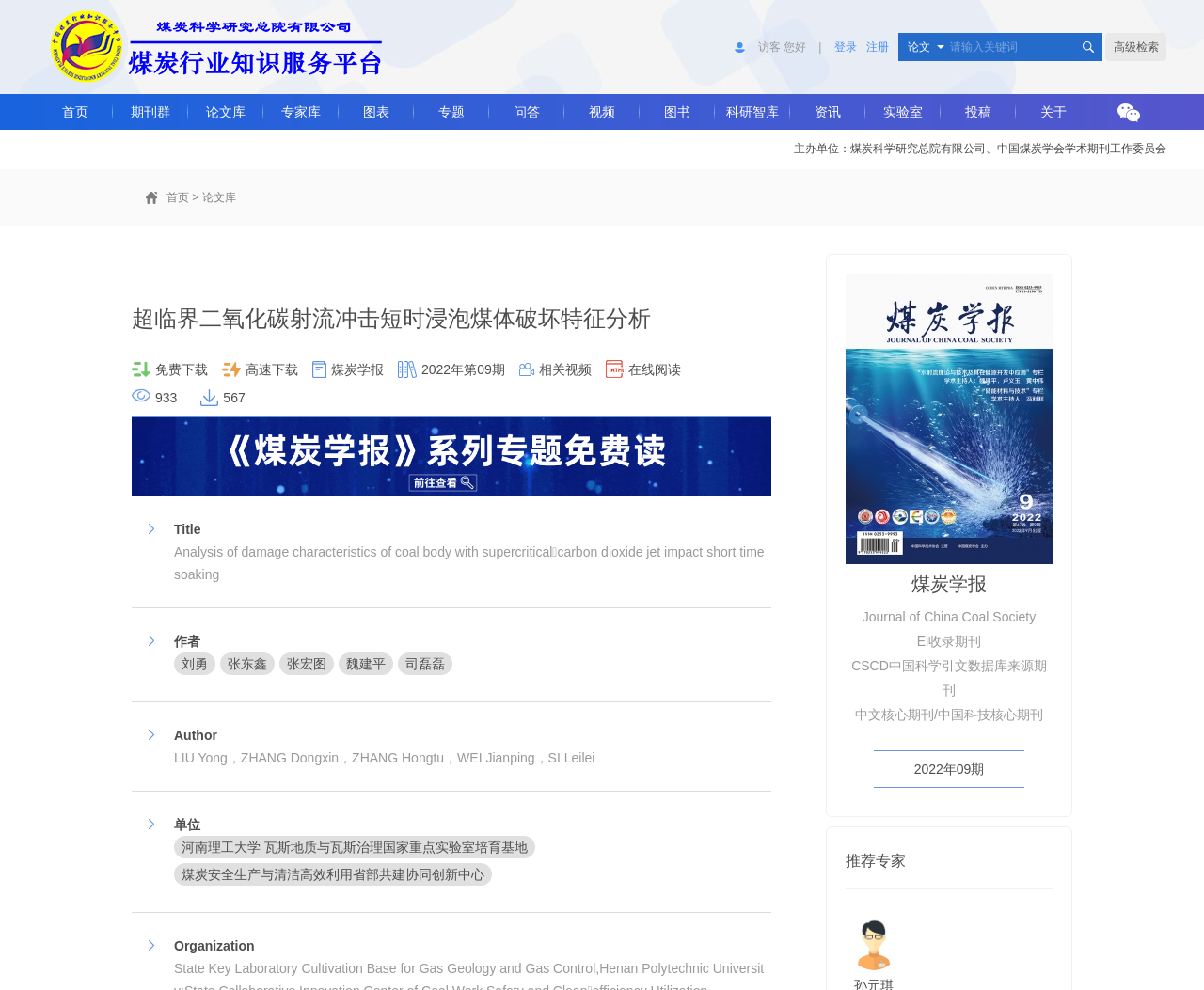Determine the coordinates of the bounding box for the clickable area needed to execute this instruction: "view related videos".

[0.447, 0.366, 0.491, 0.381]